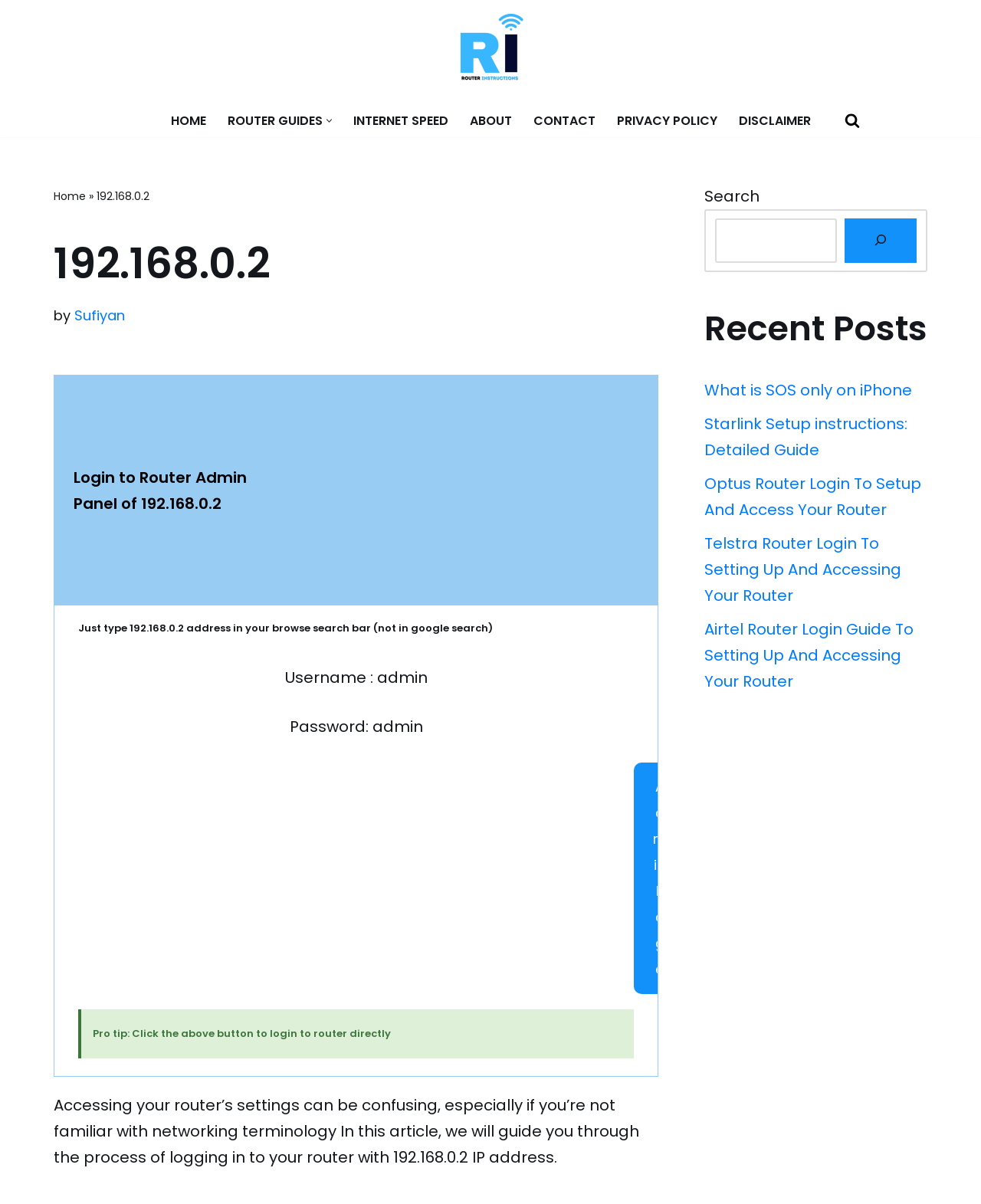Identify the bounding box coordinates for the UI element described as: "Home".

[0.055, 0.156, 0.088, 0.169]